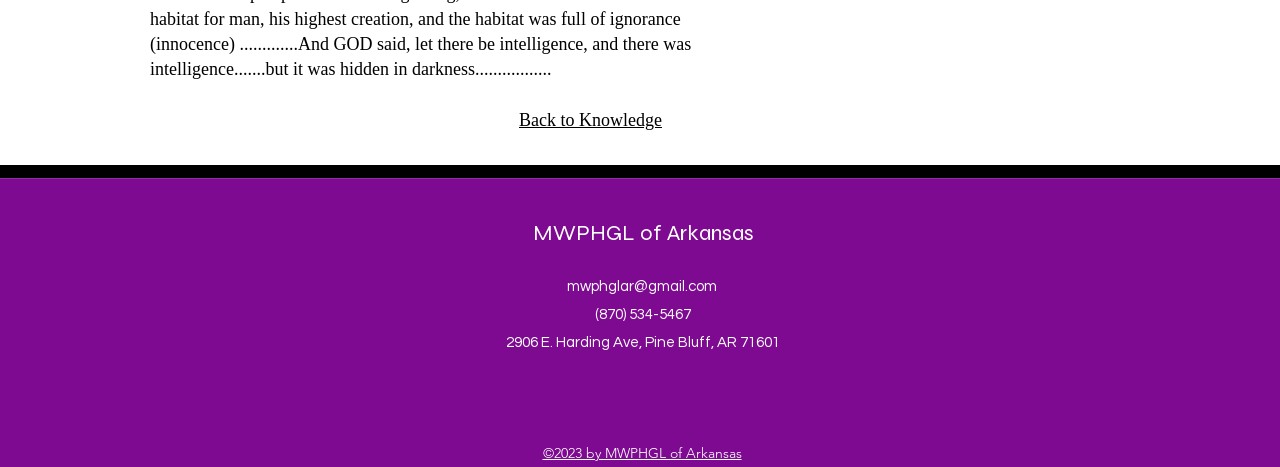Use a single word or phrase to answer this question: 
What is the address of the organization?

2906 E. Harding Ave, Pine Bluff, AR 71601